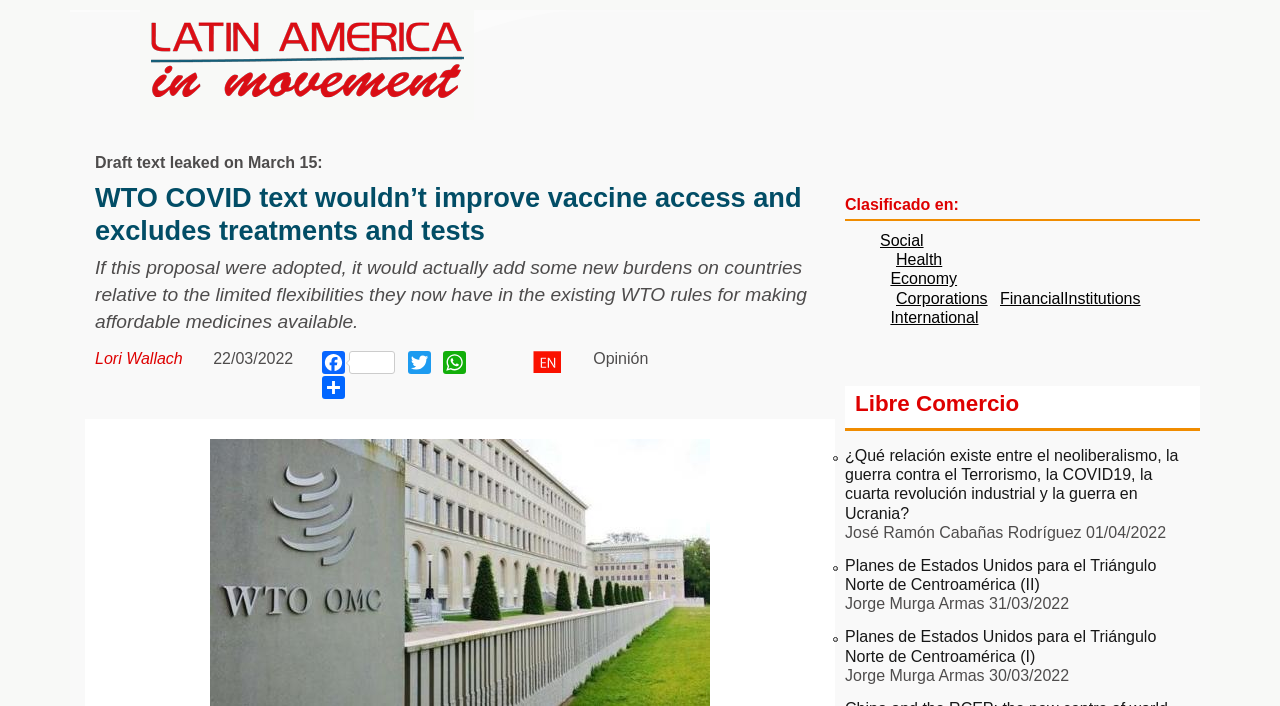Please determine the bounding box coordinates of the element's region to click in order to carry out the following instruction: "Read 'América Latina en movimiento'". The coordinates should be four float numbers between 0 and 1, i.e., [left, top, right, bottom].

[0.055, 0.035, 0.195, 0.204]